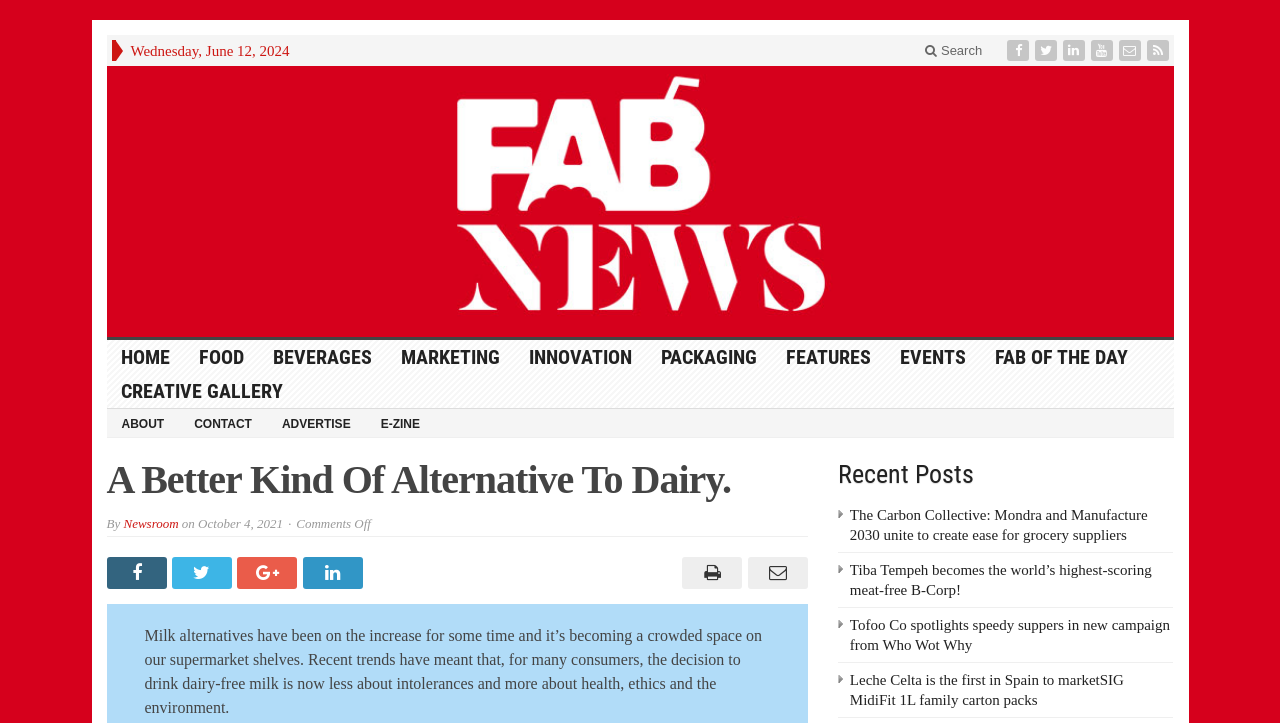What is the category of the article 'A Better Kind Of Alternative To Dairy'?
Look at the webpage screenshot and answer the question with a detailed explanation.

I looked at the navigation menu and found that the article 'A Better Kind Of Alternative To Dairy' is categorized under 'FOOD', which is one of the main categories on the page.